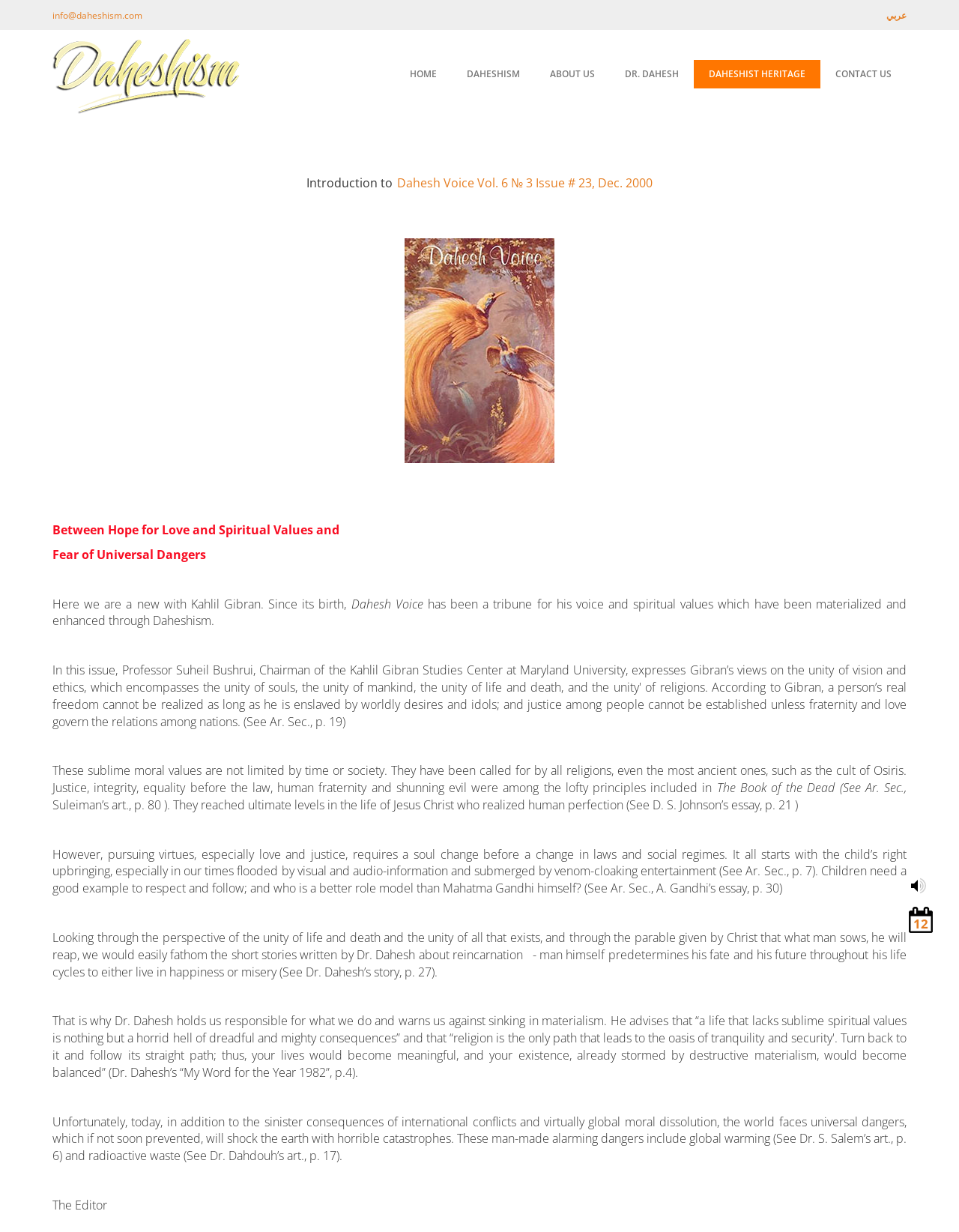Please specify the bounding box coordinates in the format (top-left x, top-left y, bottom-right x, bottom-right y), with values ranging from 0 to 1. Identify the bounding box for the UI component described as follows: ABOUT US

[0.558, 0.049, 0.636, 0.072]